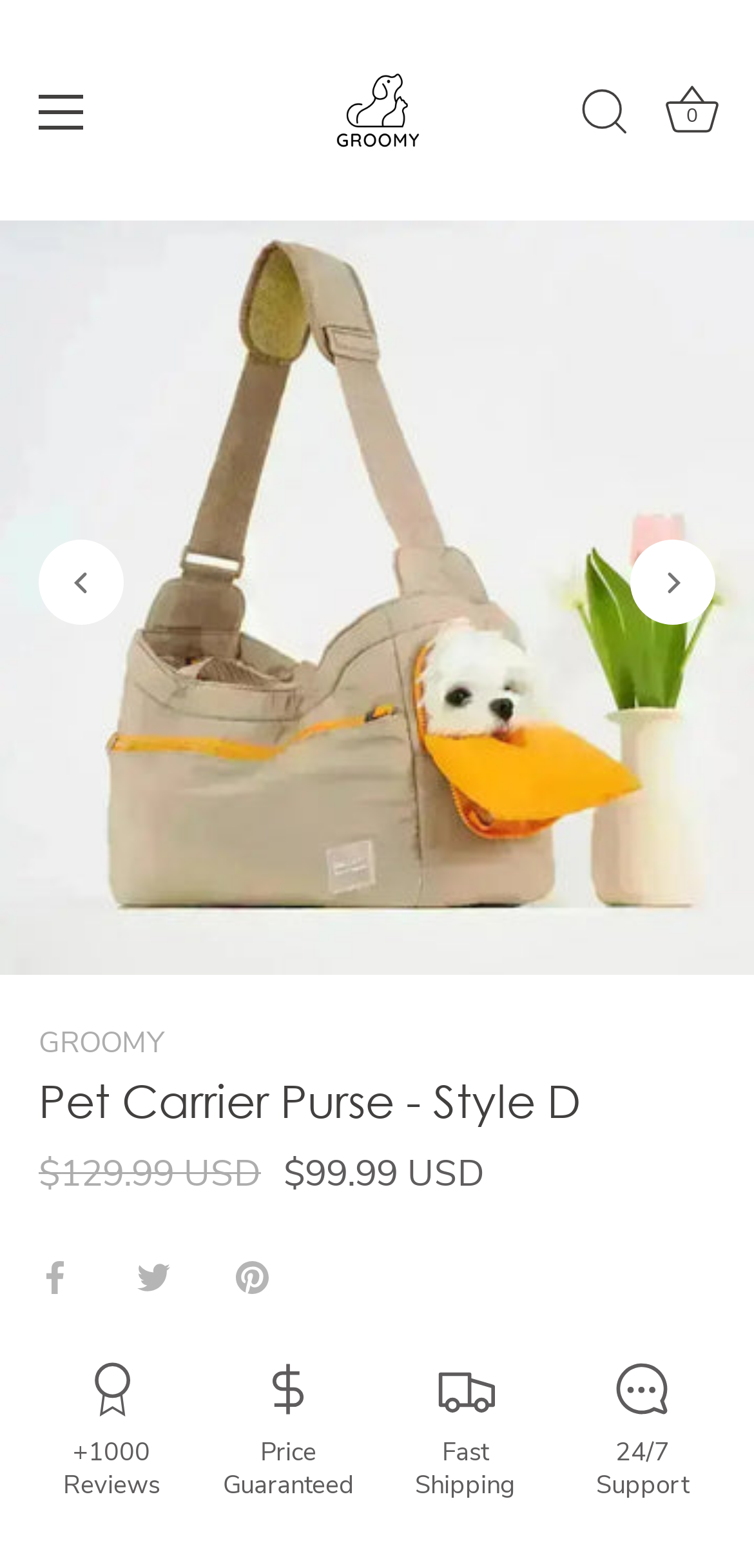Indicate the bounding box coordinates of the element that needs to be clicked to satisfy the following instruction: "Go to the previous product". The coordinates should be four float numbers between 0 and 1, i.e., [left, top, right, bottom].

[0.051, 0.344, 0.164, 0.398]